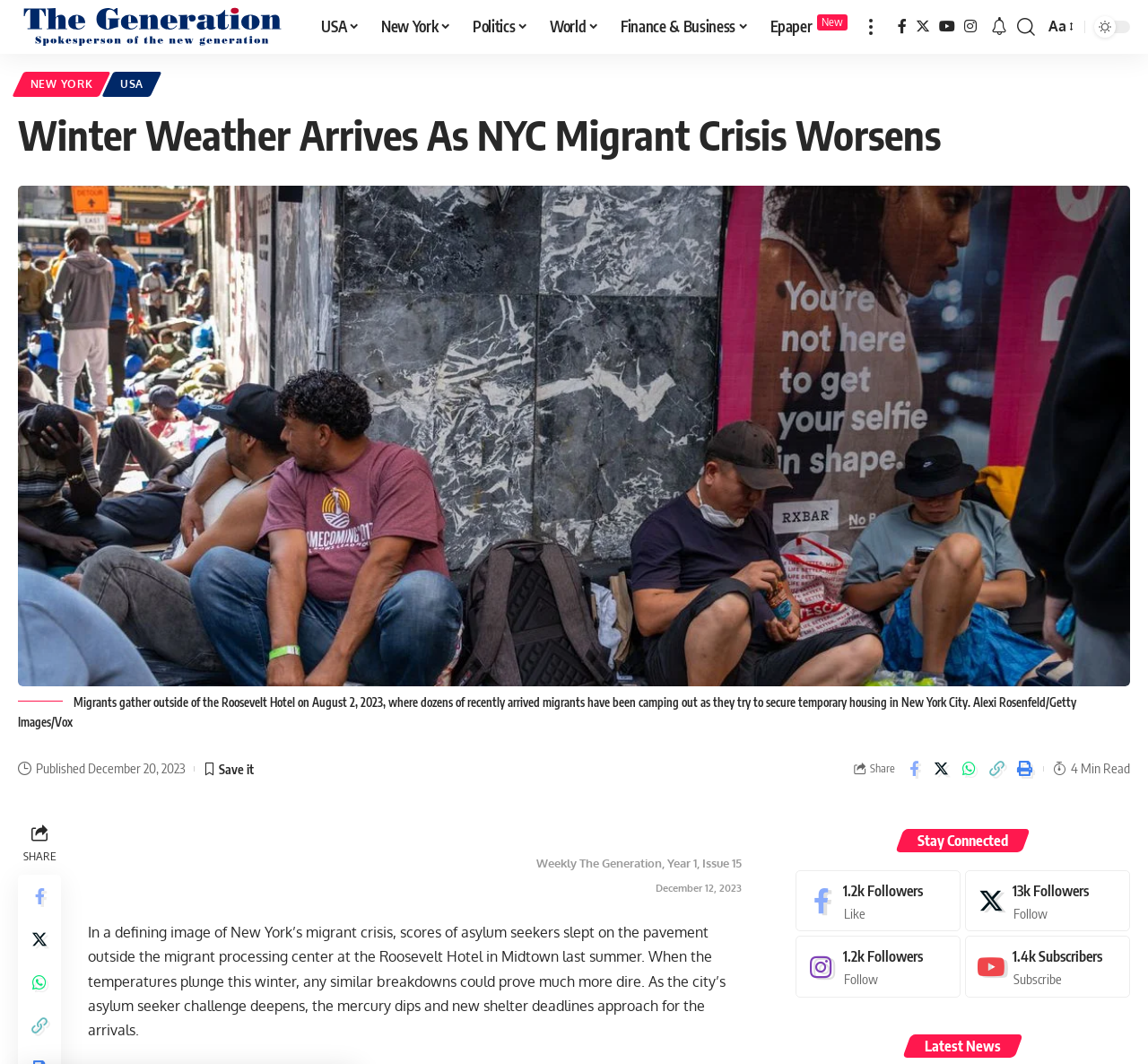Find the bounding box coordinates of the element I should click to carry out the following instruction: "Click on the 'USA' link".

[0.271, 0.0, 0.323, 0.051]